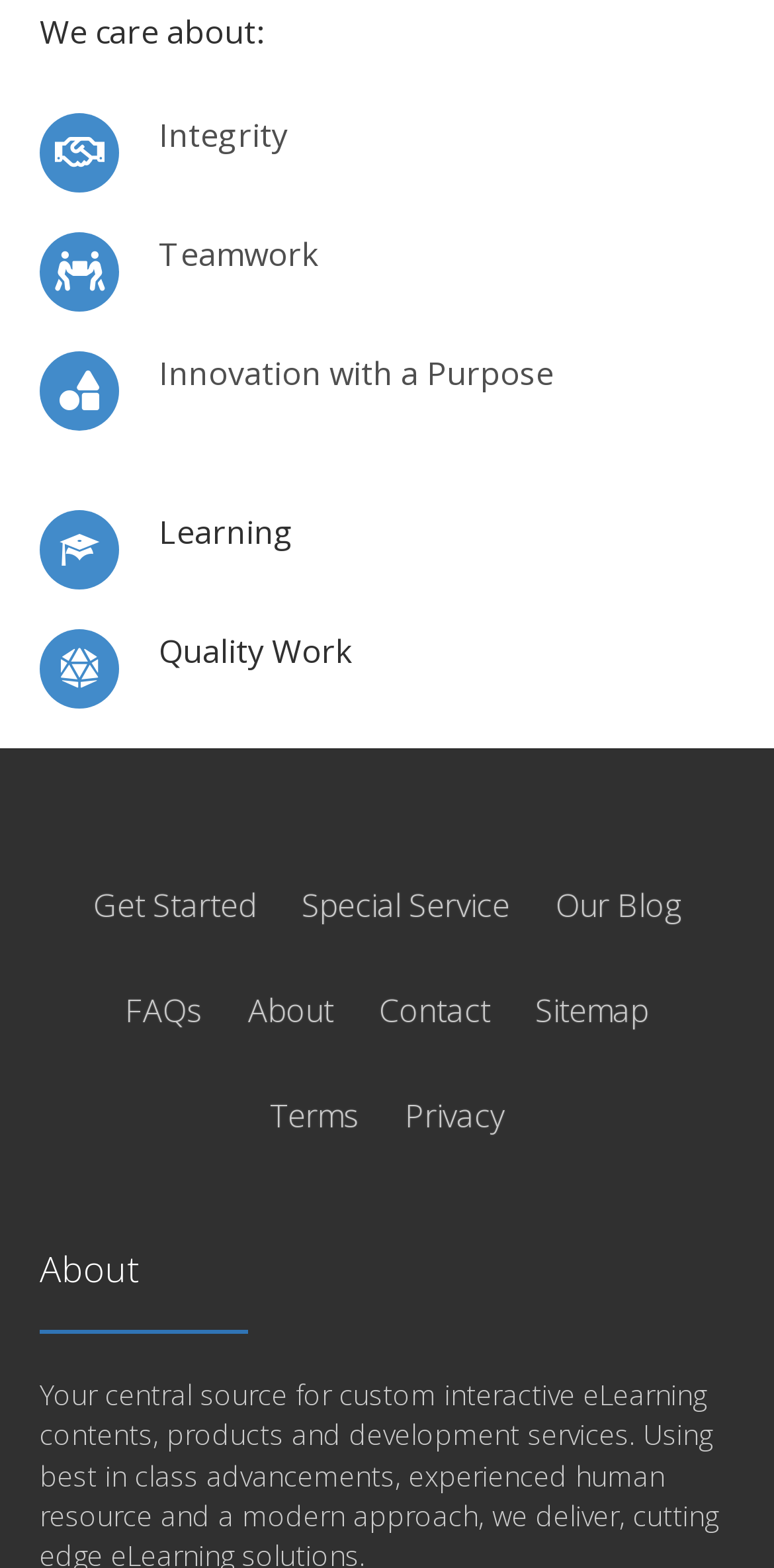Respond to the following question with a brief word or phrase:
How many core values are listed?

5